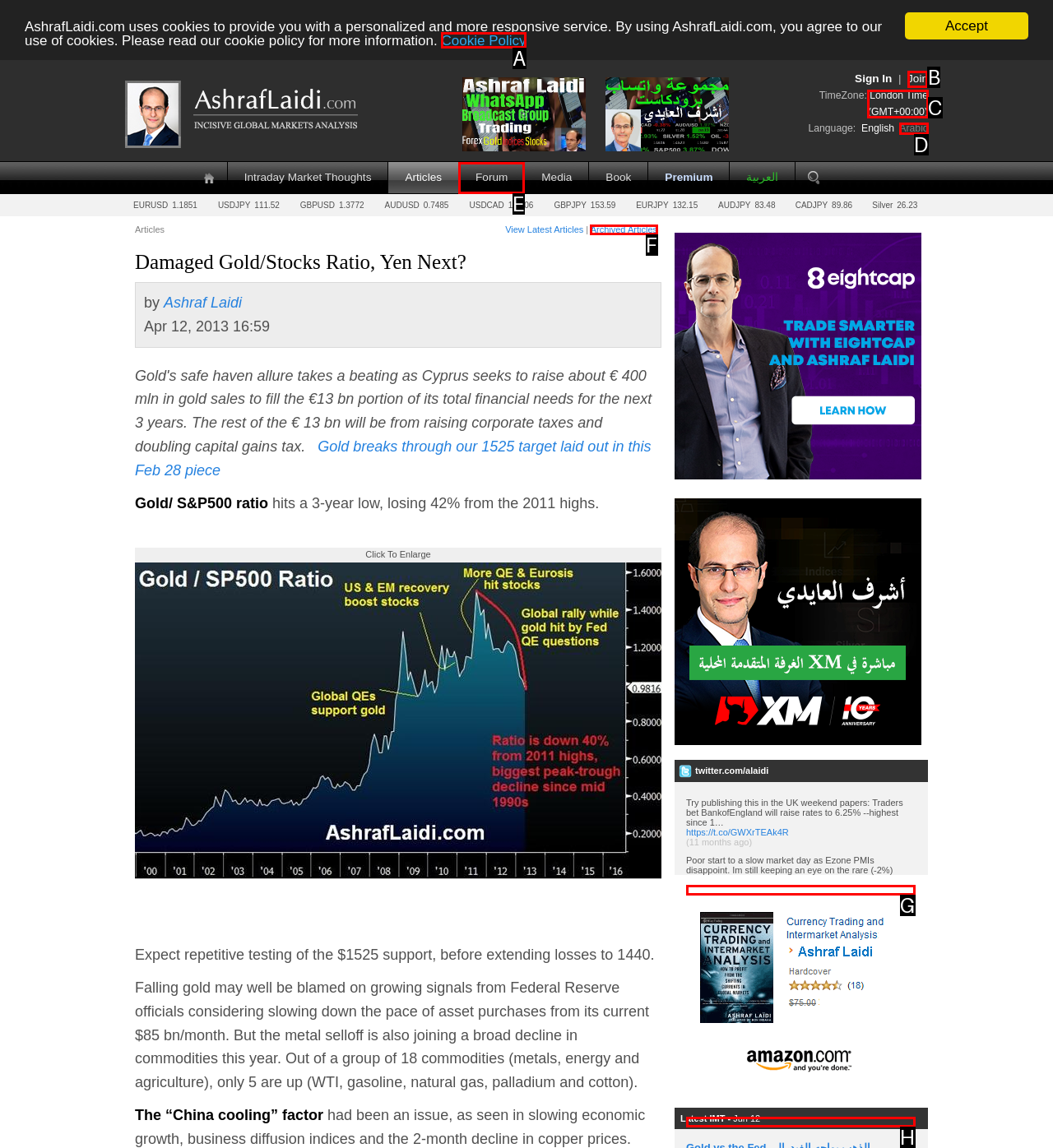Point out the HTML element I should click to achieve the following task: Click on the 'Join' link Provide the letter of the selected option from the choices.

B